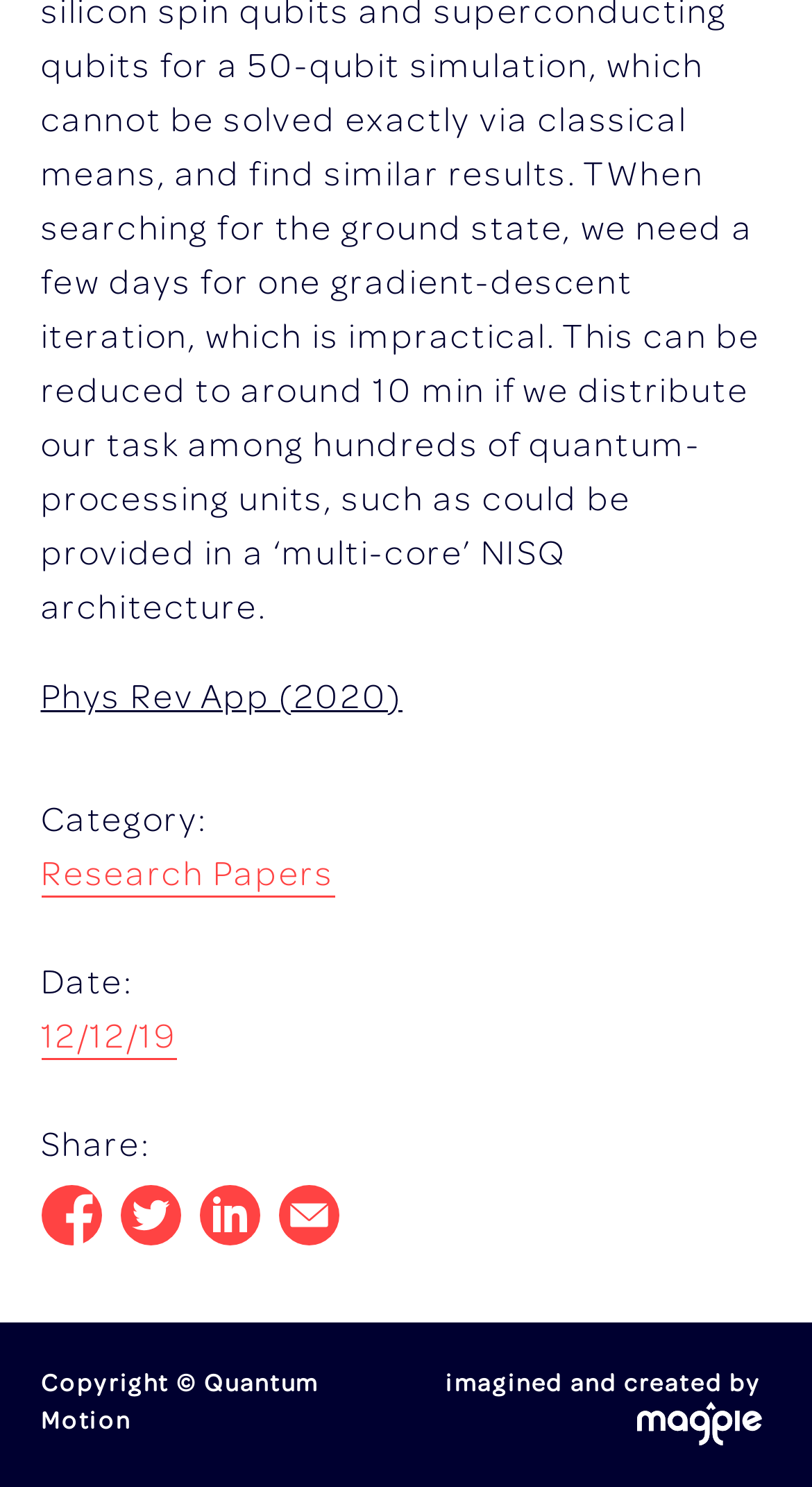Reply to the question below using a single word or brief phrase:
When was the research paper published?

12/12/19